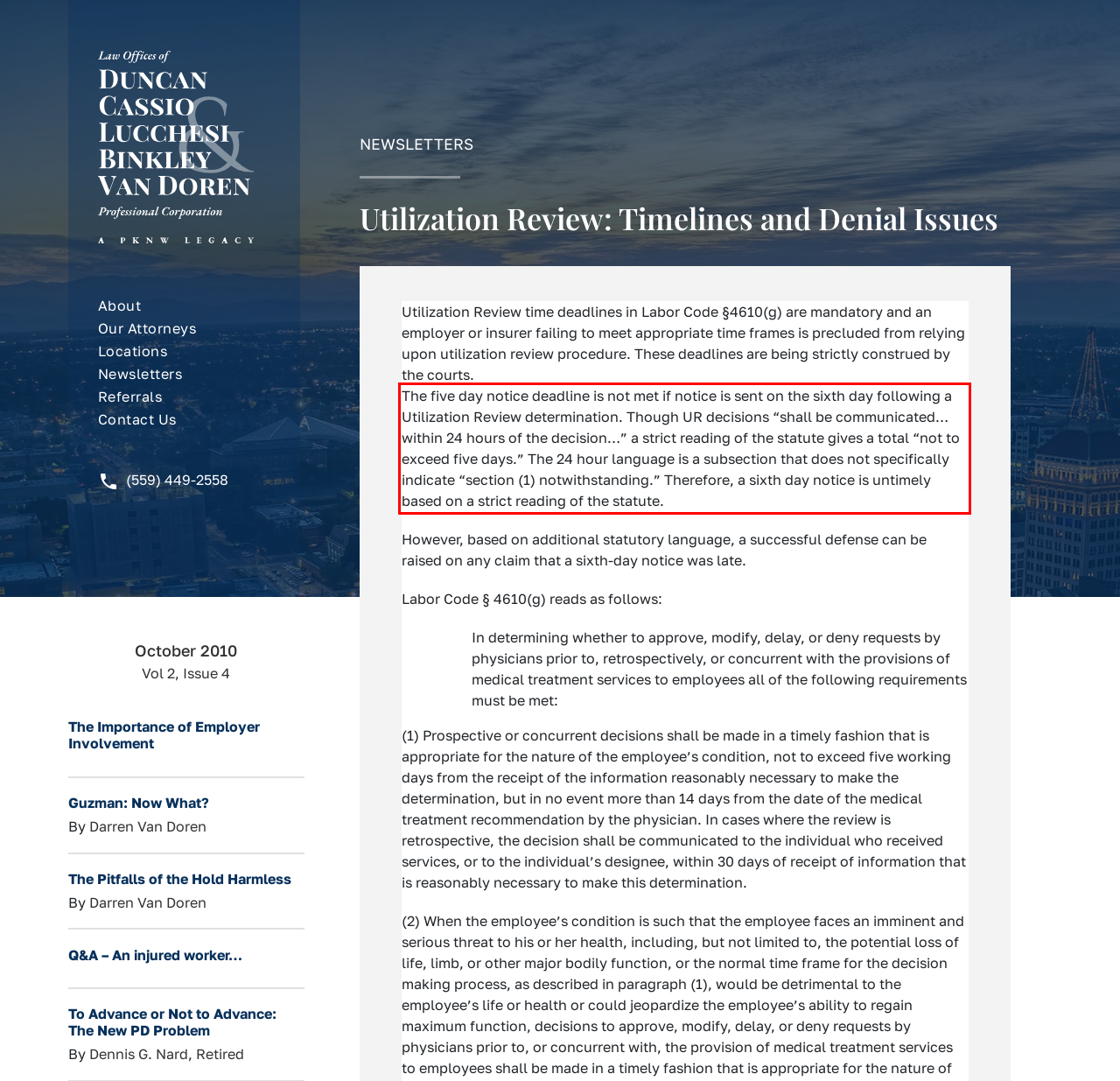Given a webpage screenshot, identify the text inside the red bounding box using OCR and extract it.

The five day notice deadline is not met if notice is sent on the sixth day following a Utilization Review determination. Though UR decisions “shall be communicated…within 24 hours of the decision…” a strict reading of the statute gives a total “not to exceed five days.” The 24 hour language is a subsection that does not specifically indicate “section (1) notwithstanding.” Therefore, a sixth day notice is untimely based on a strict reading of the statute.